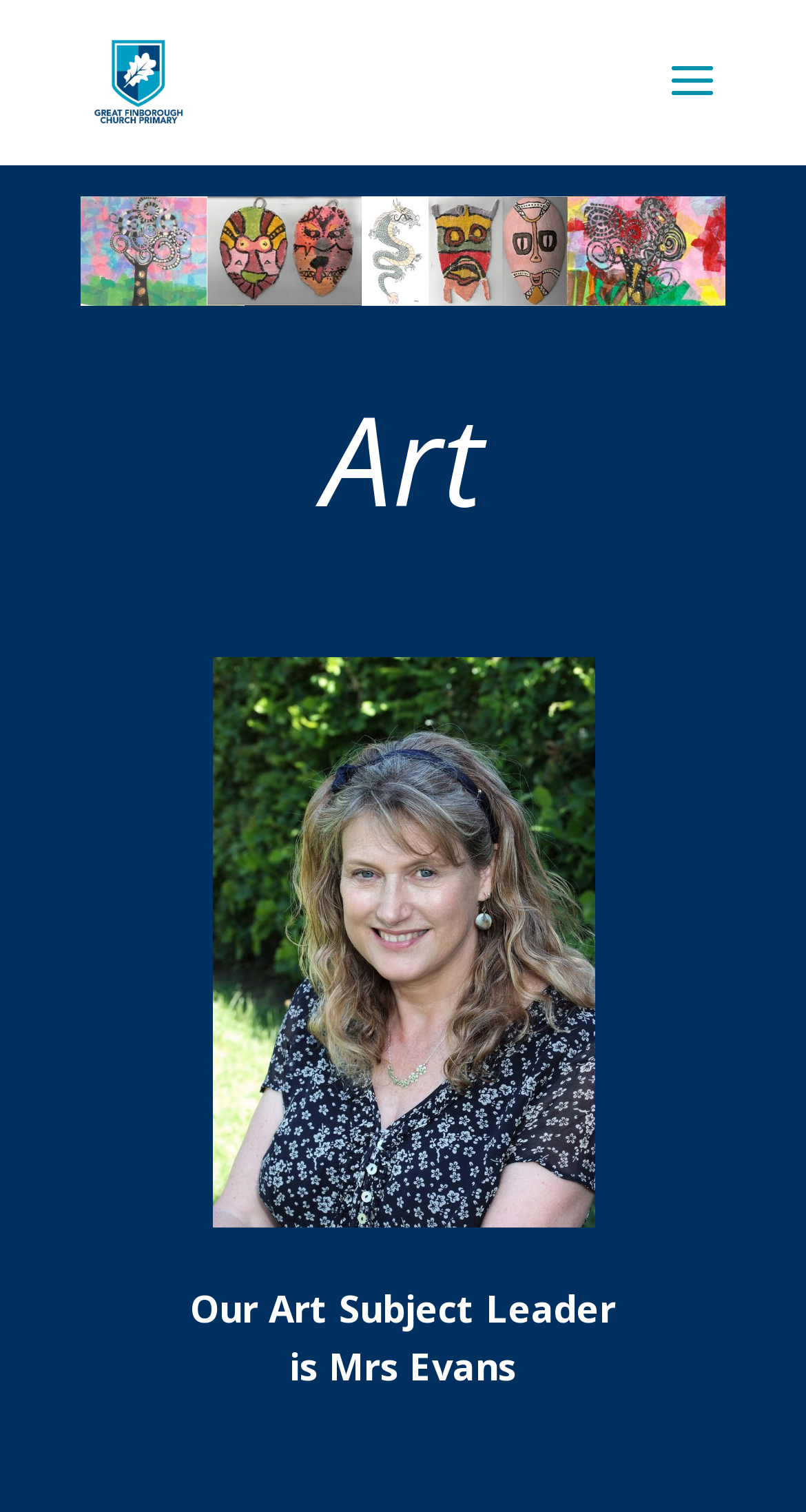What is the subject of the image at the top?
Examine the image closely and answer the question with as much detail as possible.

The image at the top has a description 'Images of Design Technology activities', so the subject of the image is Design Technology.